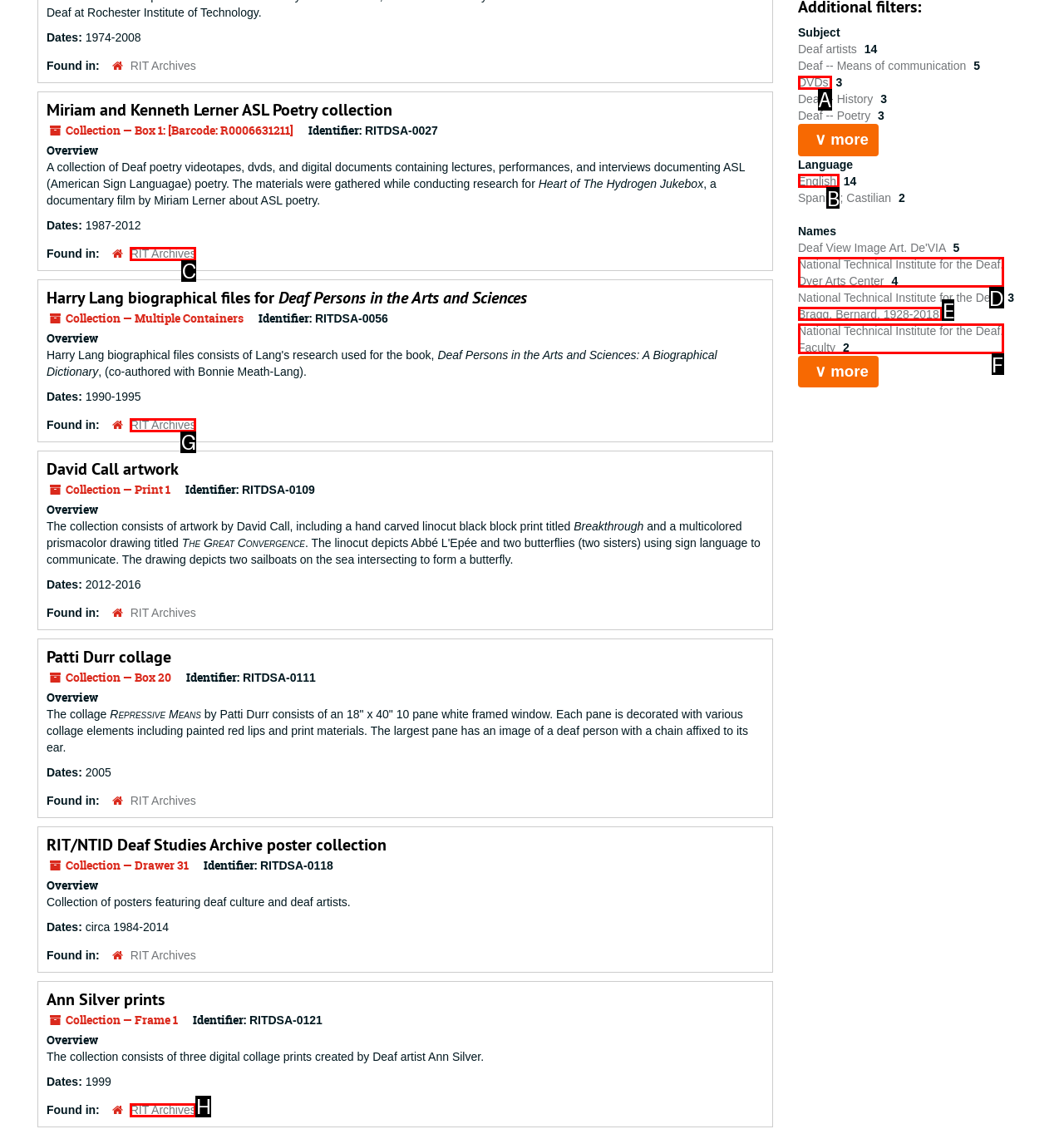Identify the option that corresponds to: DVDs
Respond with the corresponding letter from the choices provided.

A